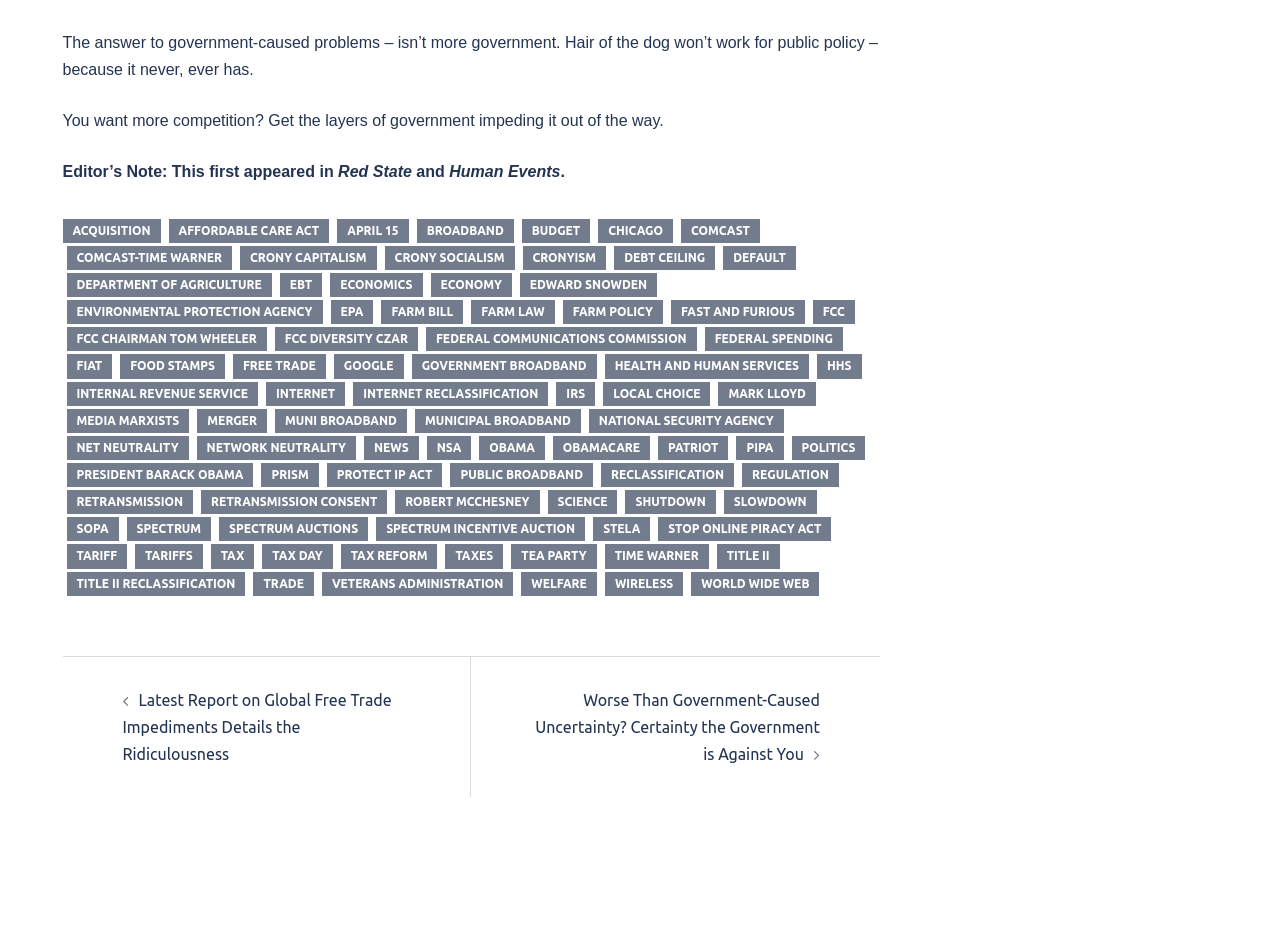What is the link text above 'APRIL 15'?
Refer to the image and respond with a one-word or short-phrase answer.

ACQUISITION